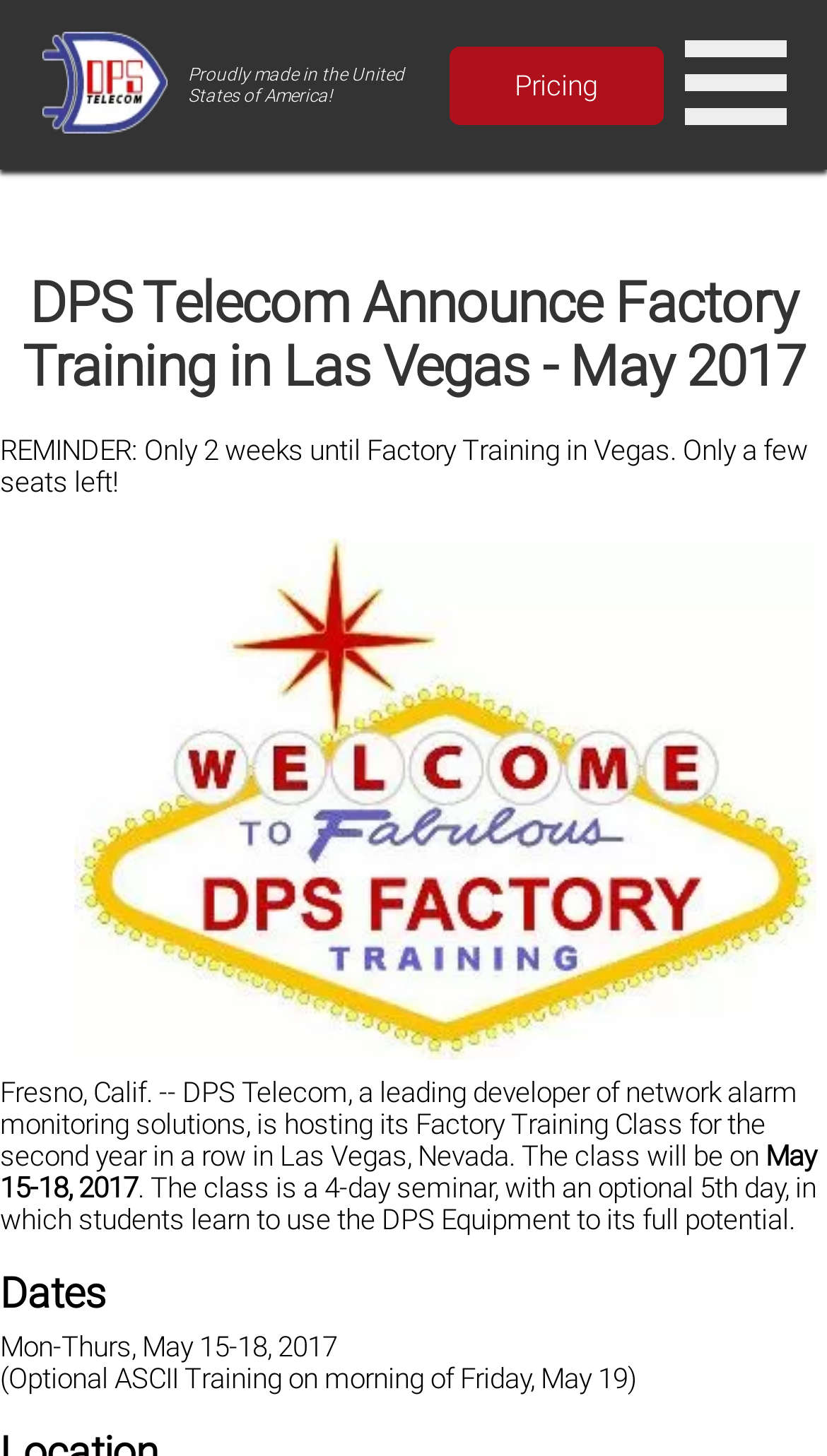Please answer the following question using a single word or phrase: 
What is the country where DPS Telecom proudly makes its products?

United States of America